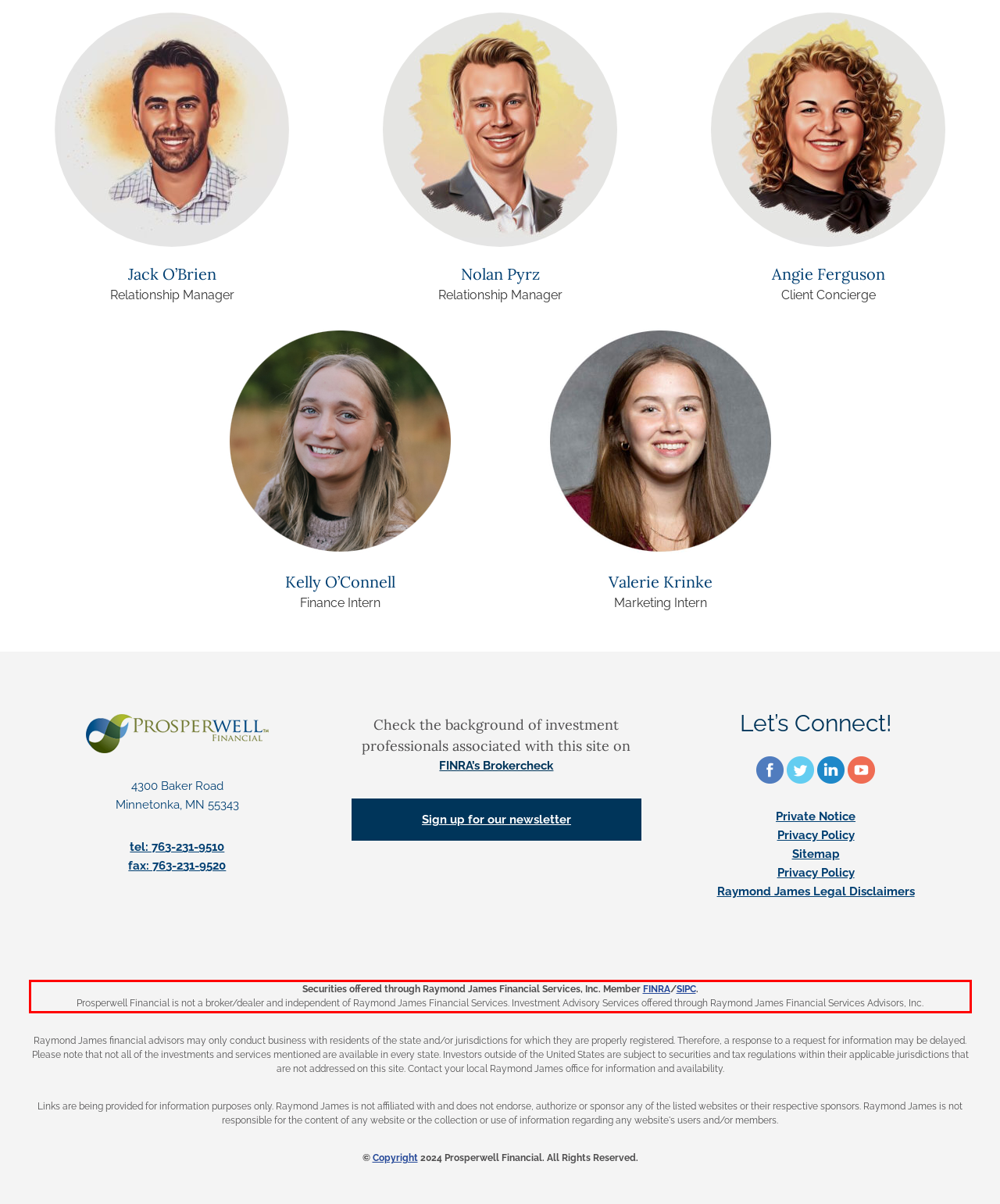Please look at the screenshot provided and find the red bounding box. Extract the text content contained within this bounding box.

Securities offered through Raymond James Financial Services, Inc. Member FINRA/SIPC. Prosperwell Financial is not a broker/dealer and independent of Raymond James Financial Services. Investment Advisory Services offered through Raymond James Financial Services Advisors, Inc.